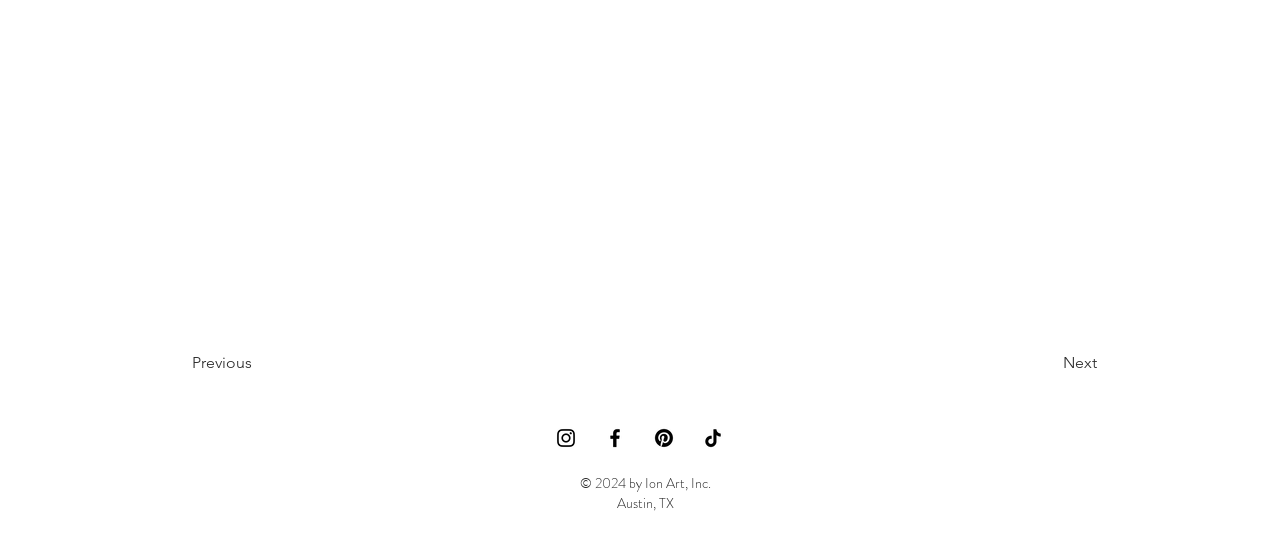Please give a short response to the question using one word or a phrase:
How many social media links are there?

4